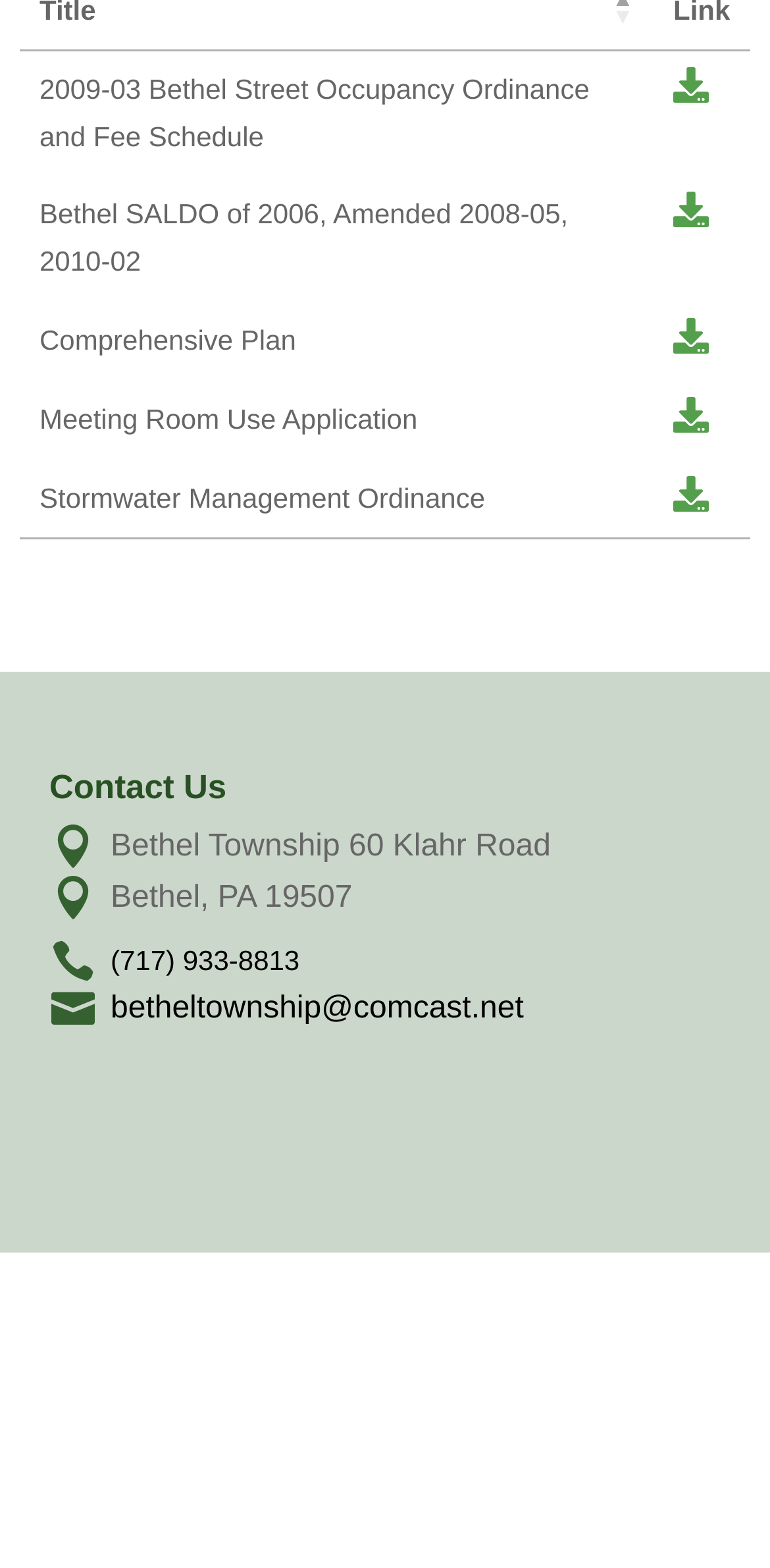Reply to the question below using a single word or brief phrase:
How many rows are there in the grid?

5